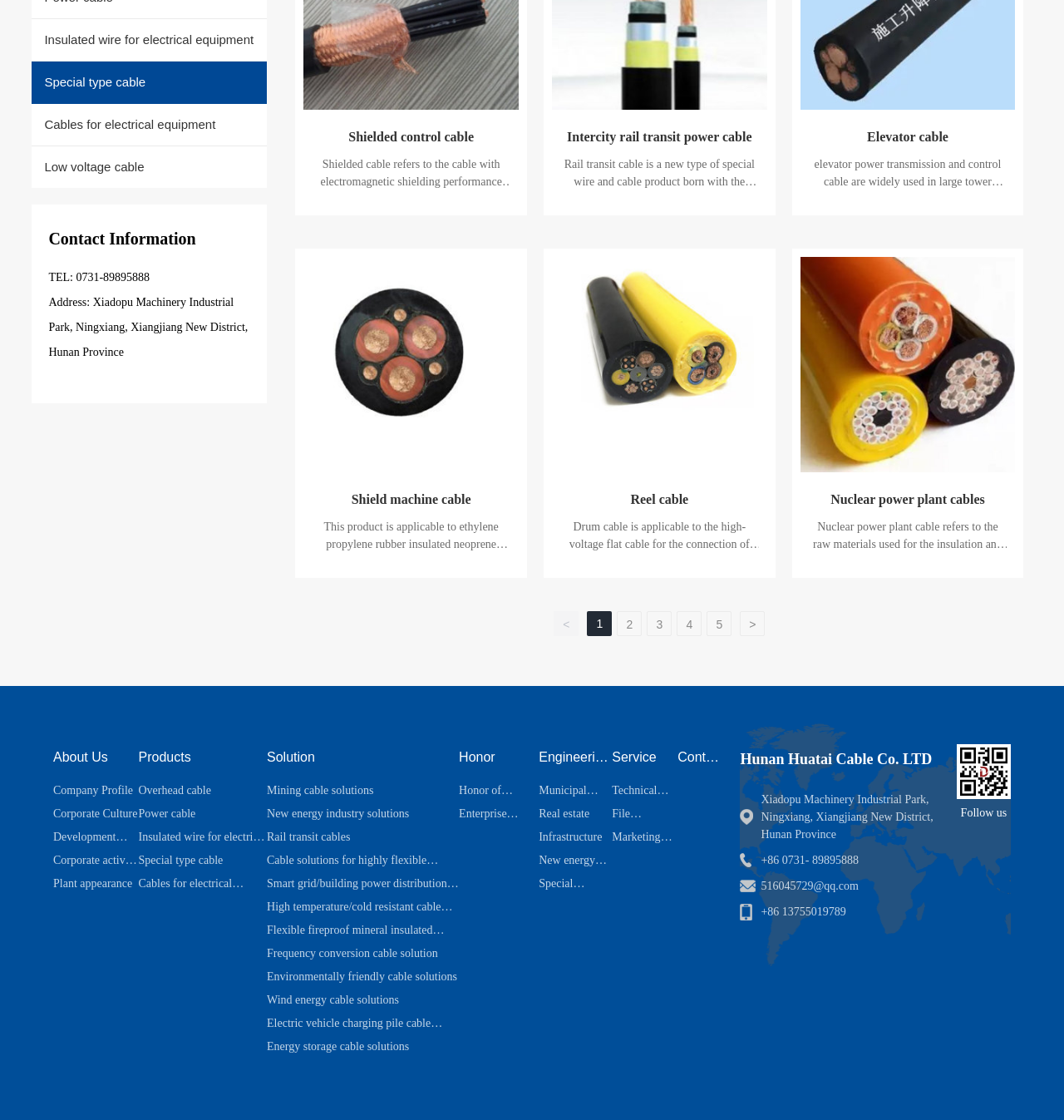From the screenshot, find the bounding box of the UI element matching this description: "Special type cable". Supply the bounding box coordinates in the form [left, top, right, bottom], each a float between 0 and 1.

[0.13, 0.758, 0.251, 0.779]